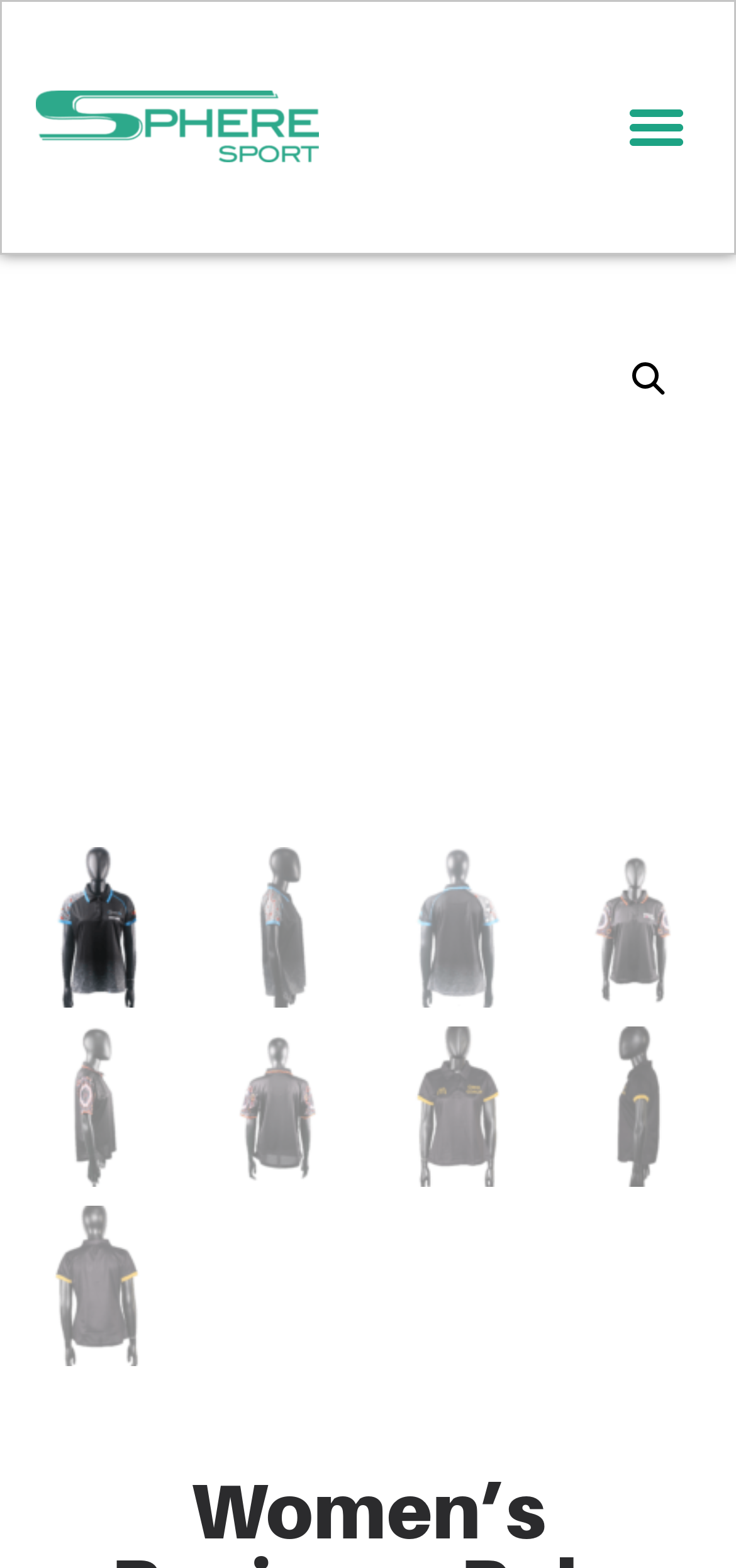How many images are displayed on the webpage?
Based on the visual content, answer with a single word or a brief phrase.

11